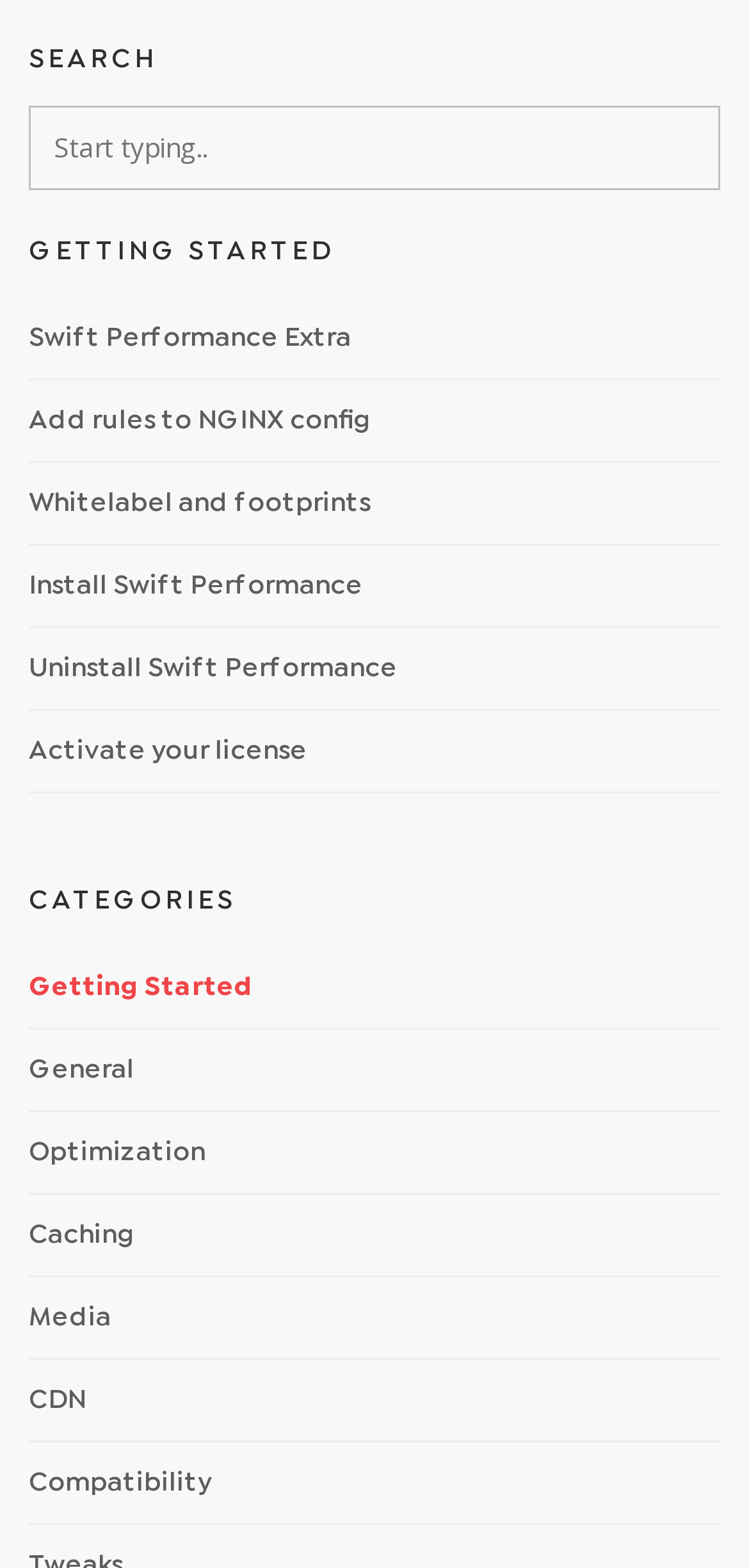How many headings are there on the webpage?
Using the image, answer in one word or phrase.

3